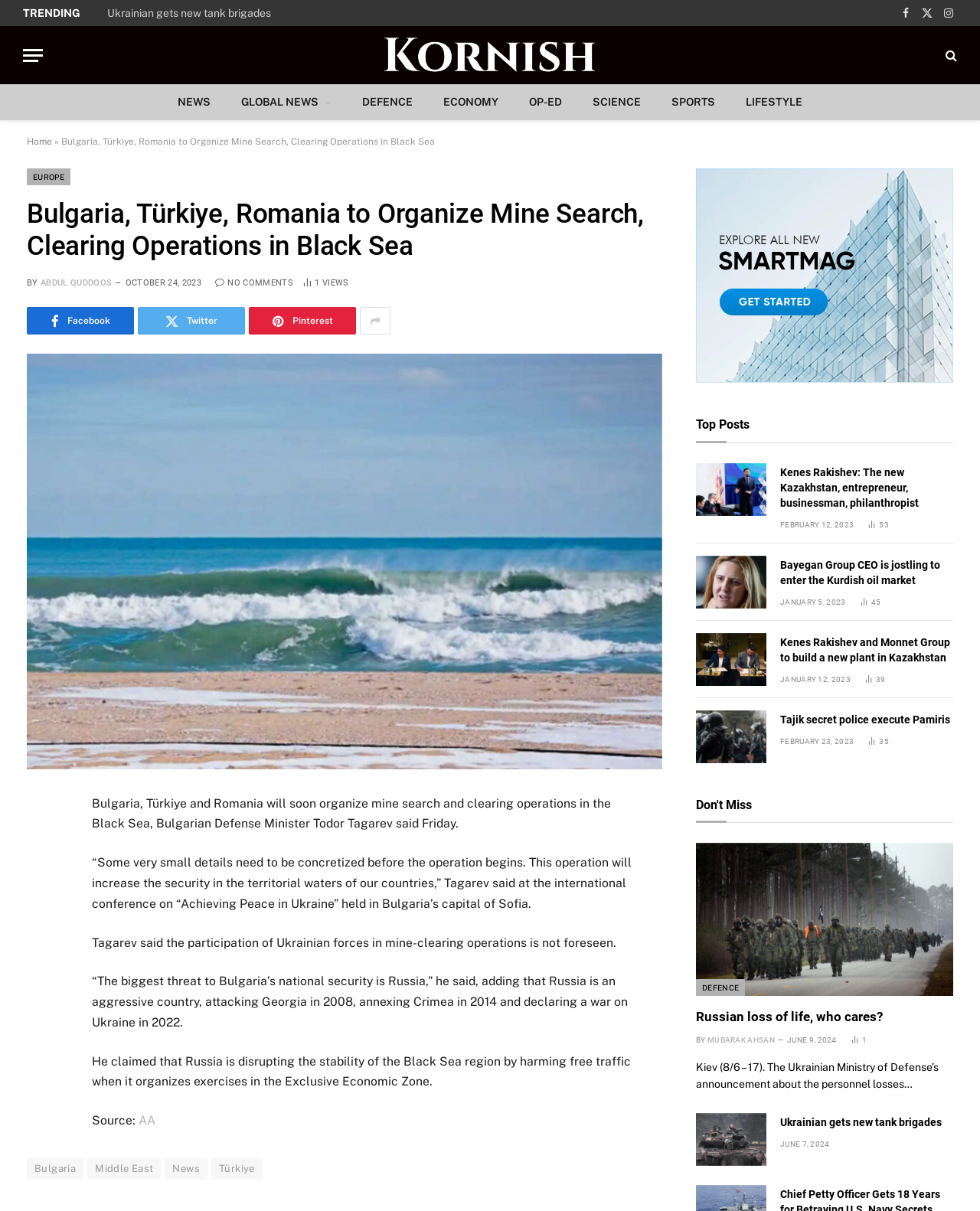Please locate the clickable area by providing the bounding box coordinates to follow this instruction: "Read the article 'Kenes Rakishev: The new Kazakhstan, entrepreneur, businessman, philanthropist'".

[0.71, 0.382, 0.782, 0.426]